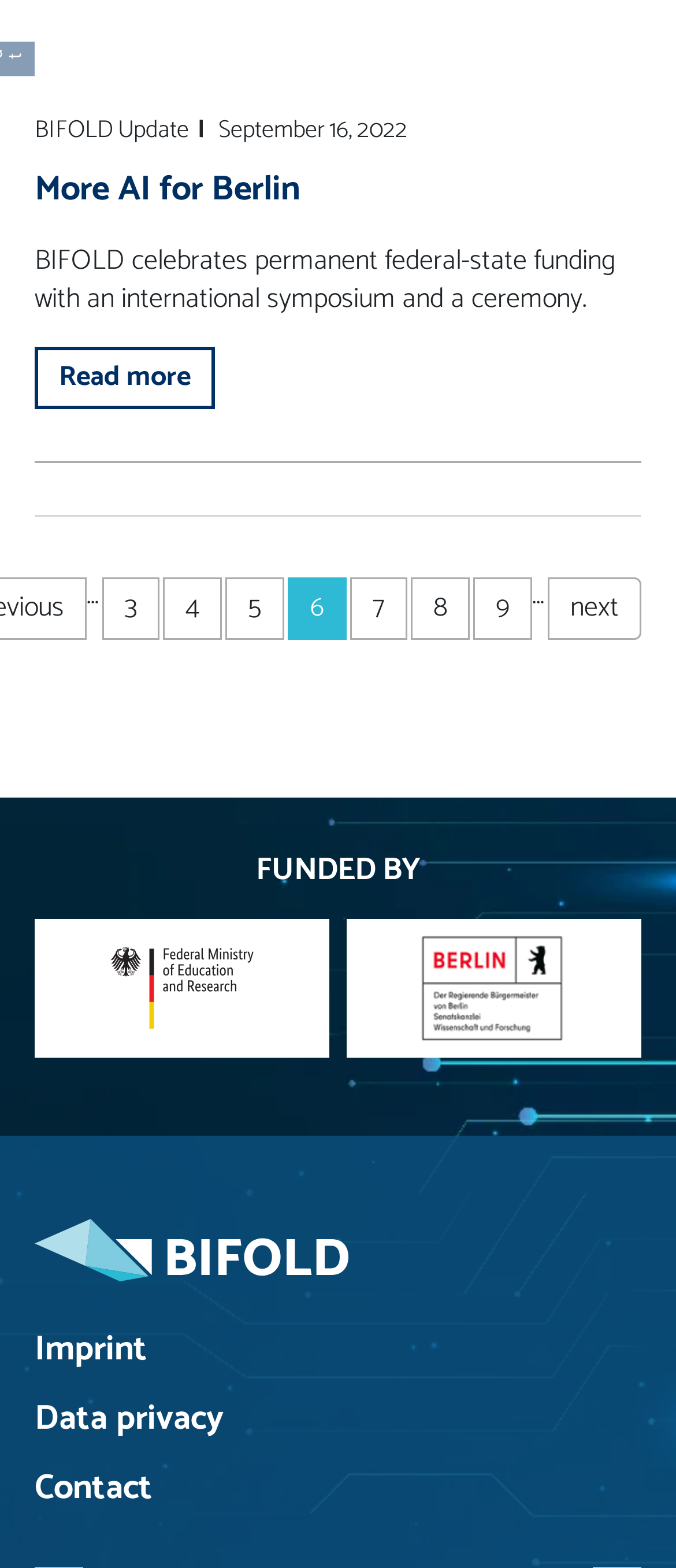What is the text above the 'FUNDED BY' section?
Answer the question with a single word or phrase by looking at the picture.

More AI for Berlin